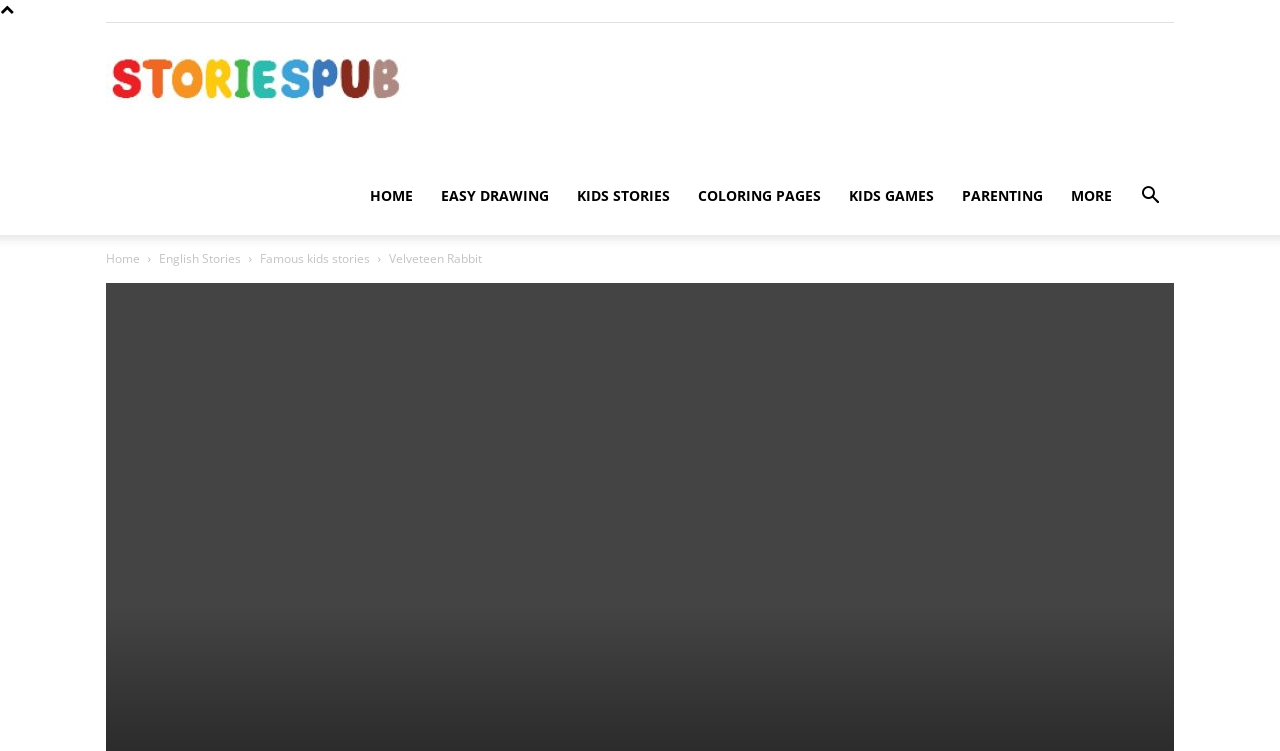Indicate the bounding box coordinates of the clickable region to achieve the following instruction: "search for something."

[0.88, 0.25, 0.917, 0.276]